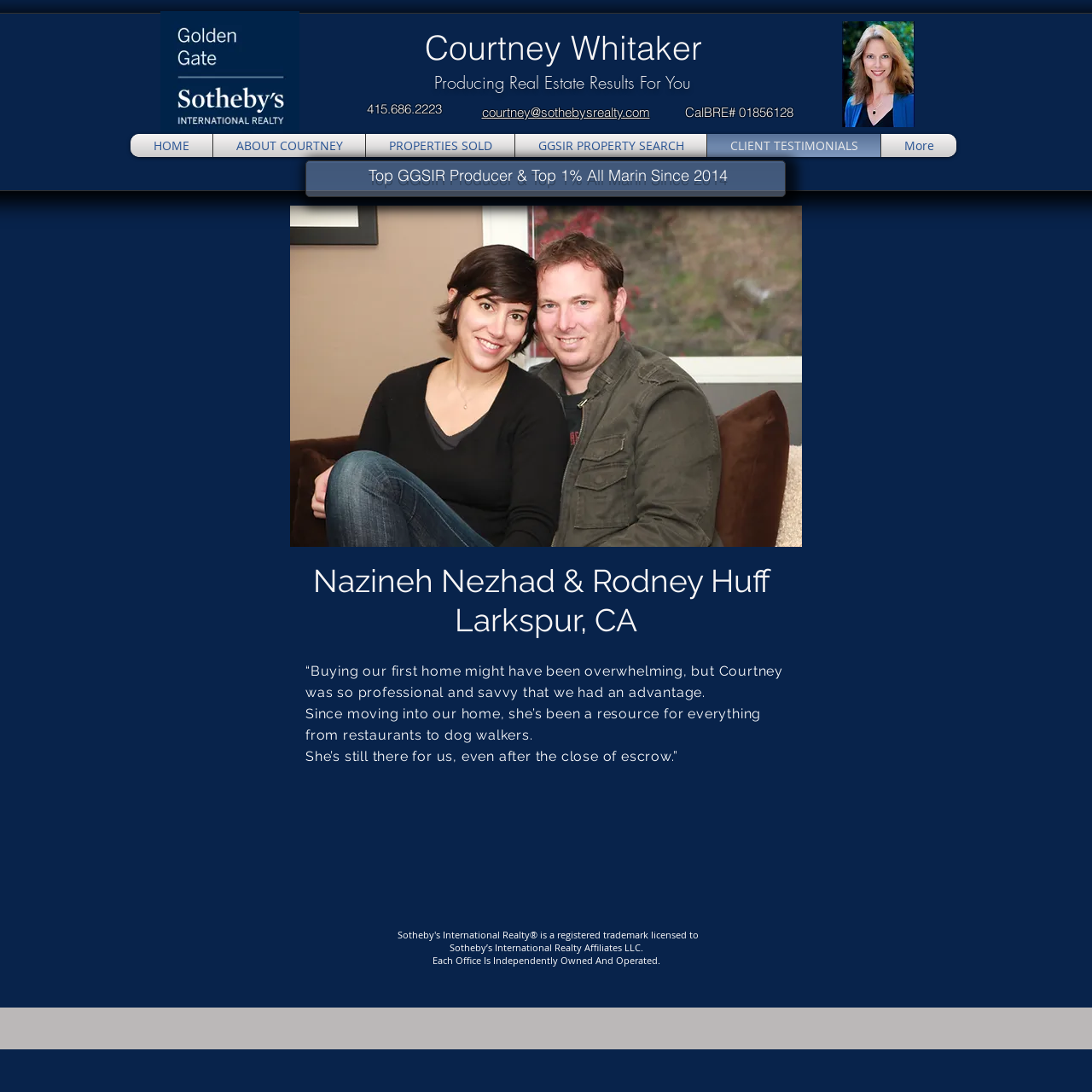Please find the bounding box coordinates of the section that needs to be clicked to achieve this instruction: "Click on the 'HOME' link".

[0.123, 0.123, 0.191, 0.144]